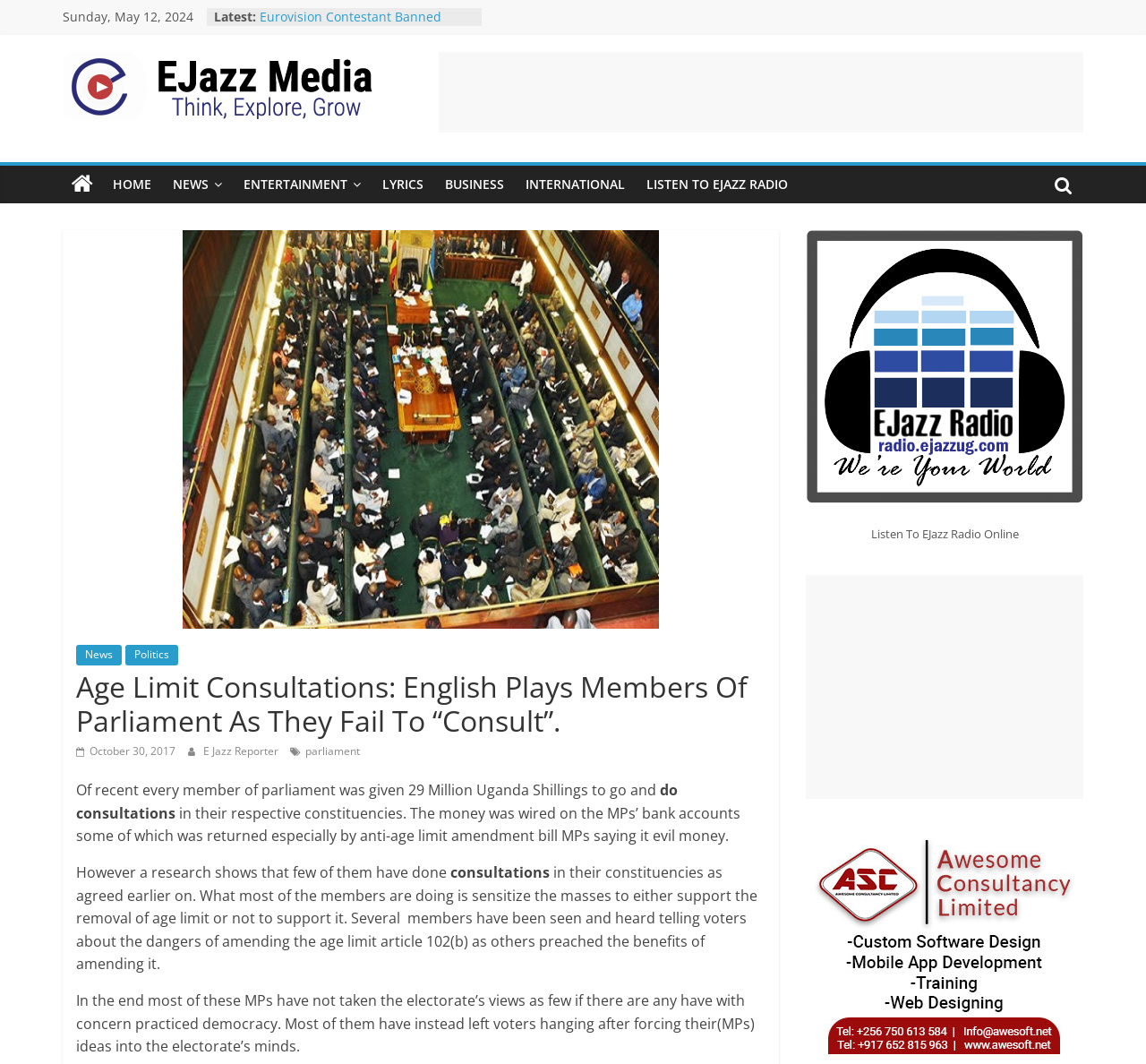What is the topic of the main article?
Look at the webpage screenshot and answer the question with a detailed explanation.

I found the topic of the main article by reading the heading of the article, which says 'Age Limit Consultations: English Plays Members Of Parliament As They Fail To “Consult”.'